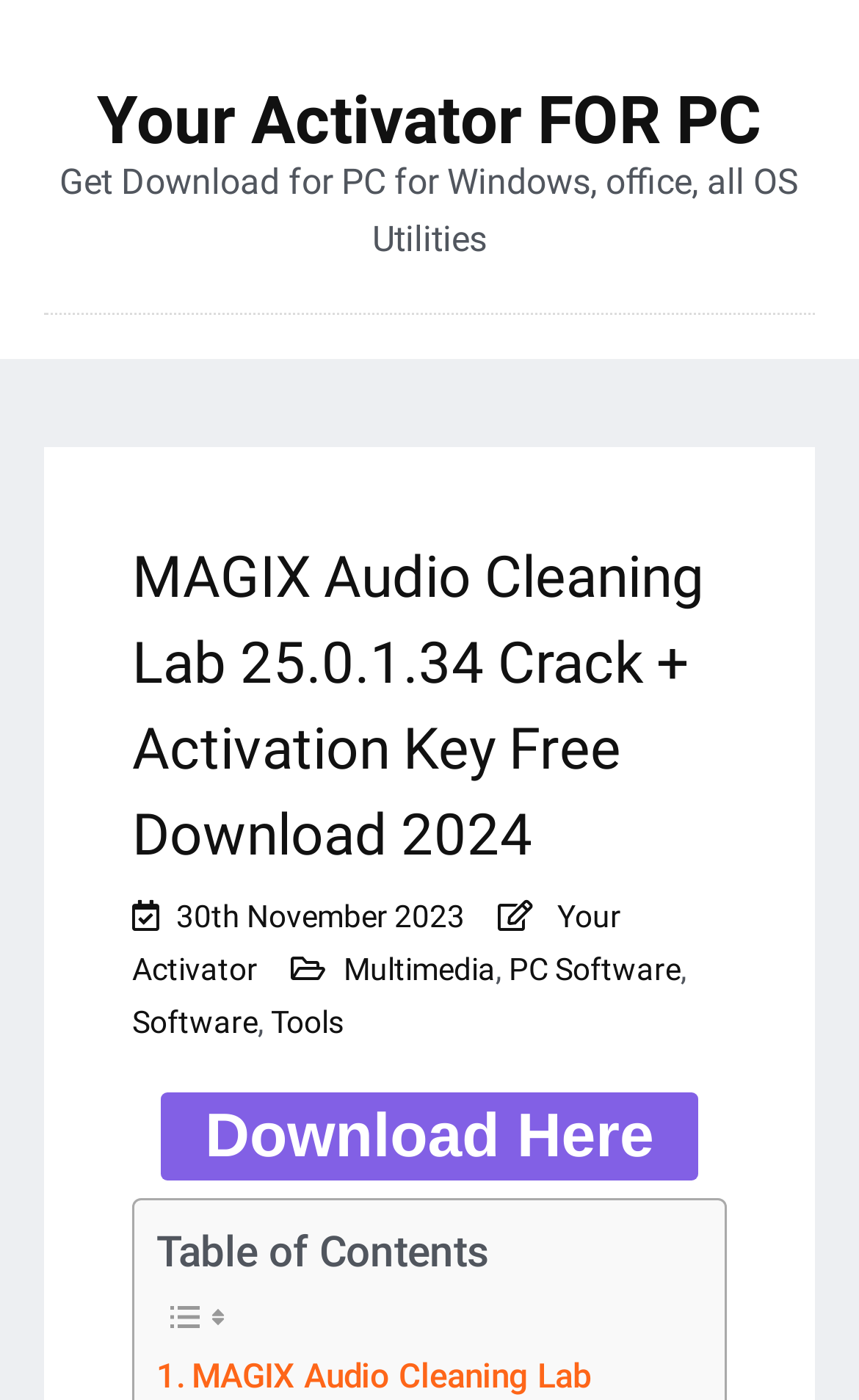What is the software category of MAGIX Audio Cleaning Lab?
Provide a comprehensive and detailed answer to the question.

Based on the webpage, the software category of MAGIX Audio Cleaning Lab is Multimedia, which is mentioned in the link 'Multimedia' under the header 'MAGIX Audio Cleaning Lab 25.0.1.34 Crack + Activation Key Free Download 2024'.